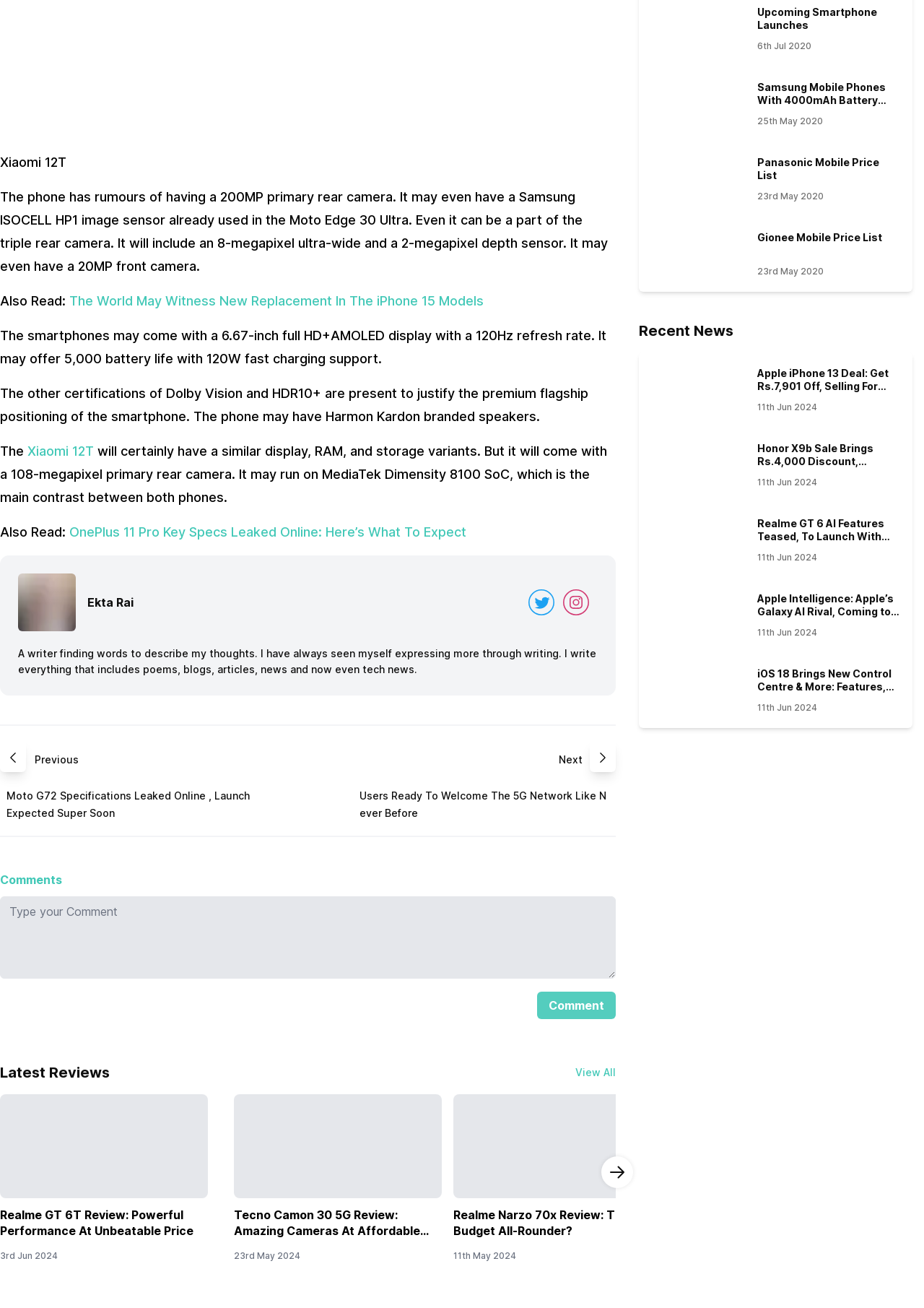Observe the image and answer the following question in detail: Who is the author of the article?

The author's name is mentioned in the article, along with a brief description of themselves as a writer. The name is Ekta Rai.